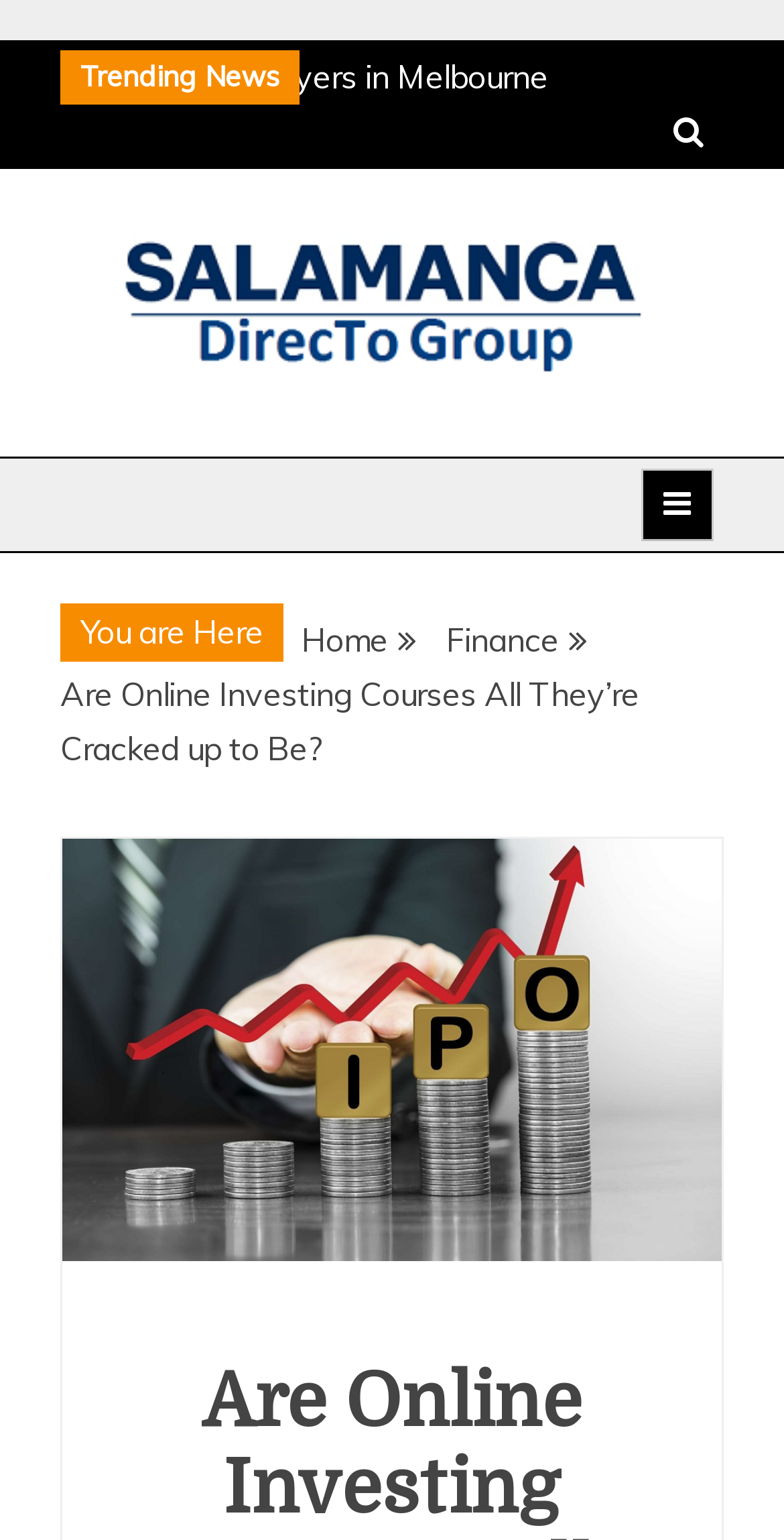Please give a short response to the question using one word or a phrase:
What is the text above the breadcrumbs navigation?

You are Here